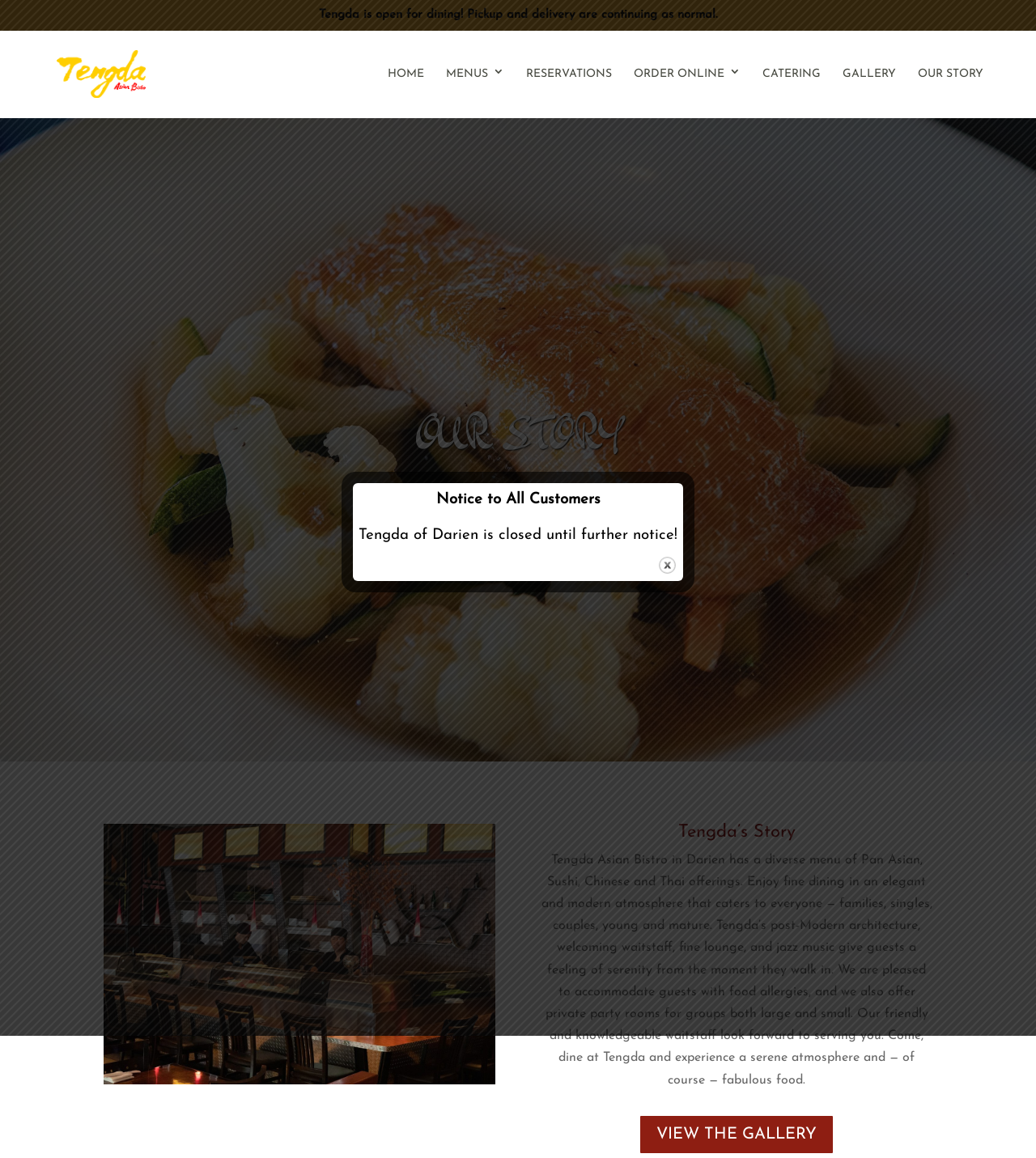Is Tengda currently open for dining?
Answer the question with a thorough and detailed explanation.

The StaticText element with the text 'Tengda of Darien is closed until further notice!' suggests that Tengda is currently not open for dining. However, there is another StaticText element with the text 'Tengda is open for dining! Pickup and delivery are continuing as normal.' which seems to be outdated or incorrect.